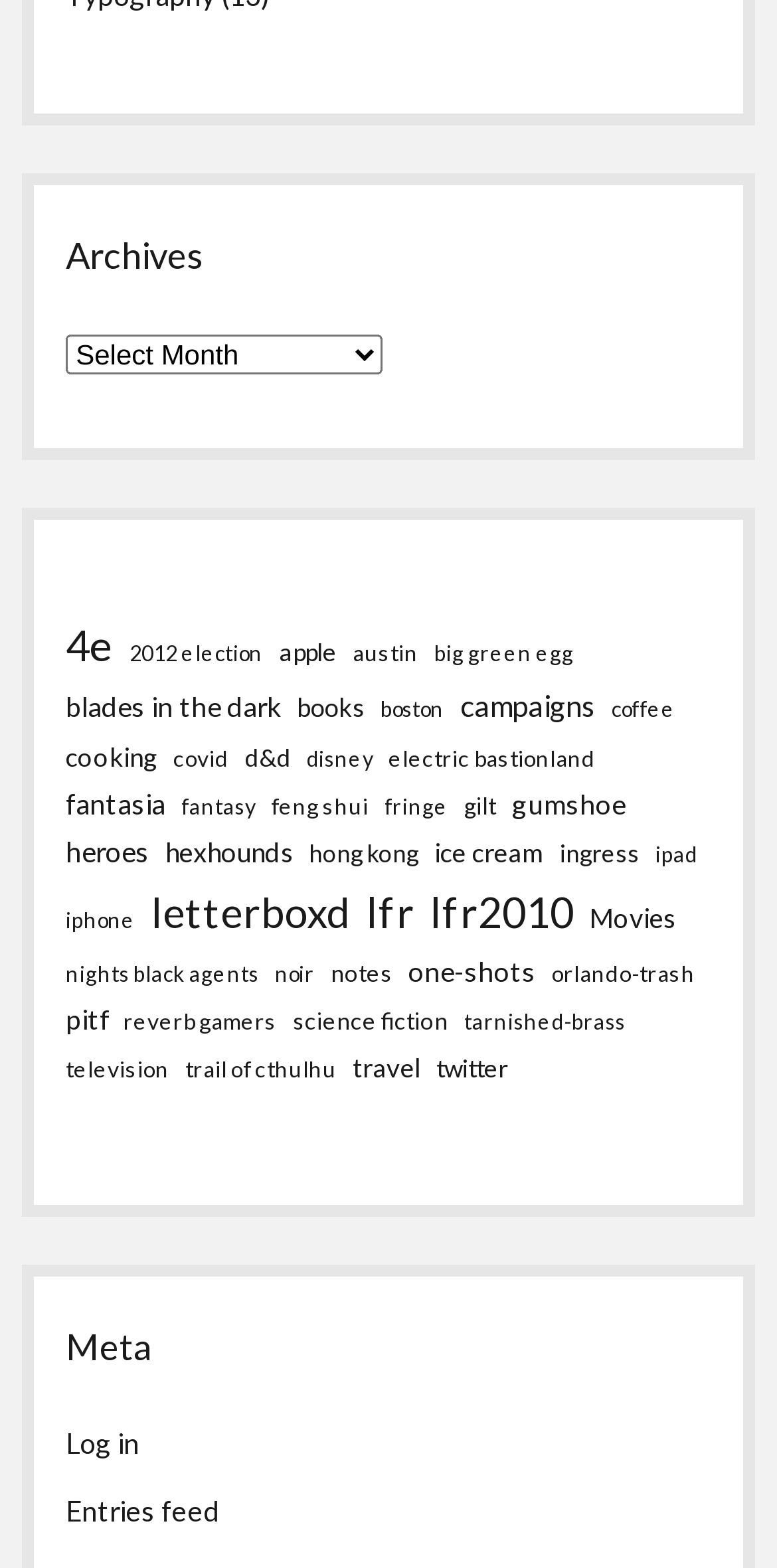Answer the question using only a single word or phrase: 
Is there a feed feature on this webpage?

Yes